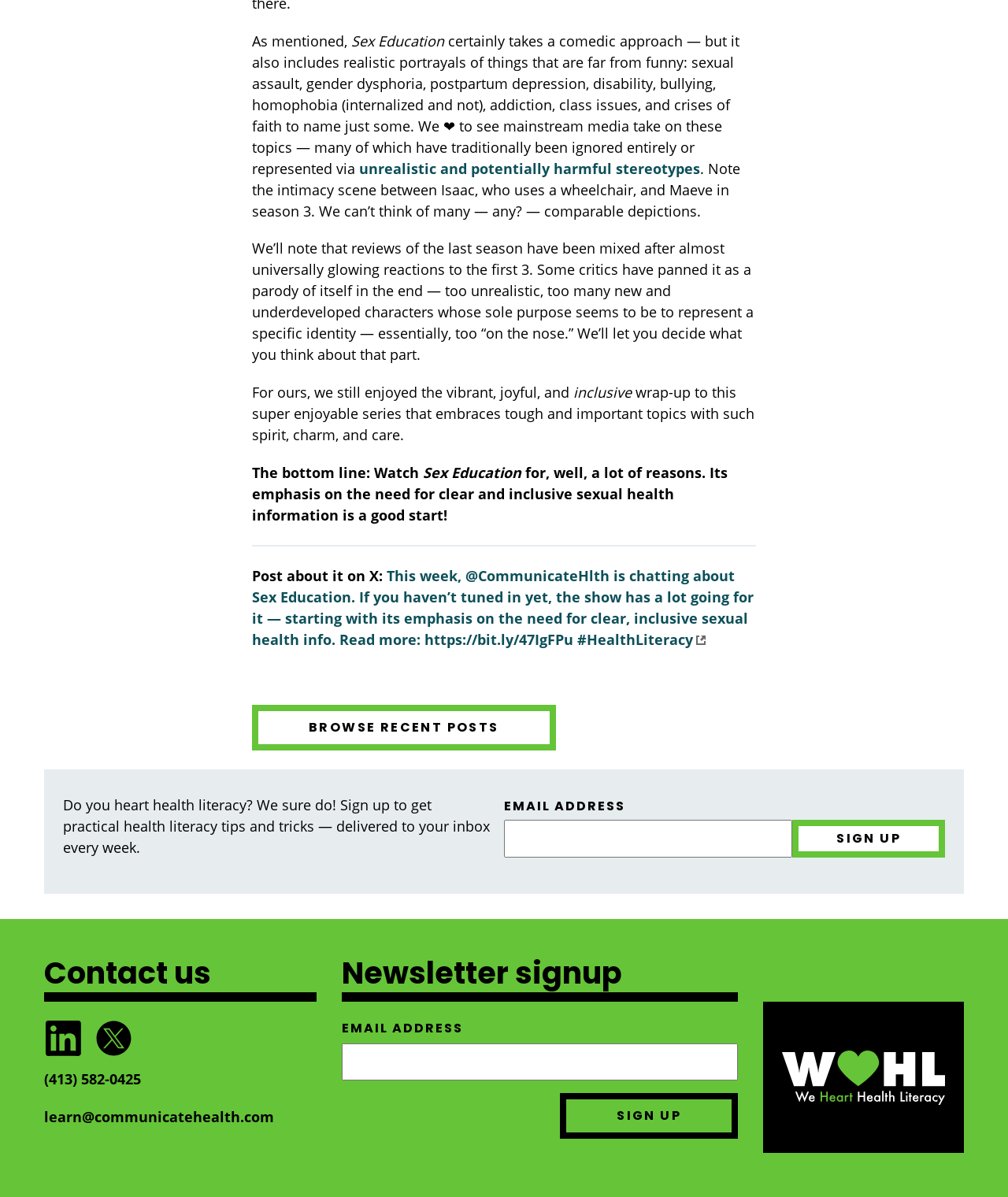What is the topic of the post on X mentioned in the article?
Please provide a single word or phrase as your answer based on the image.

Sex Education